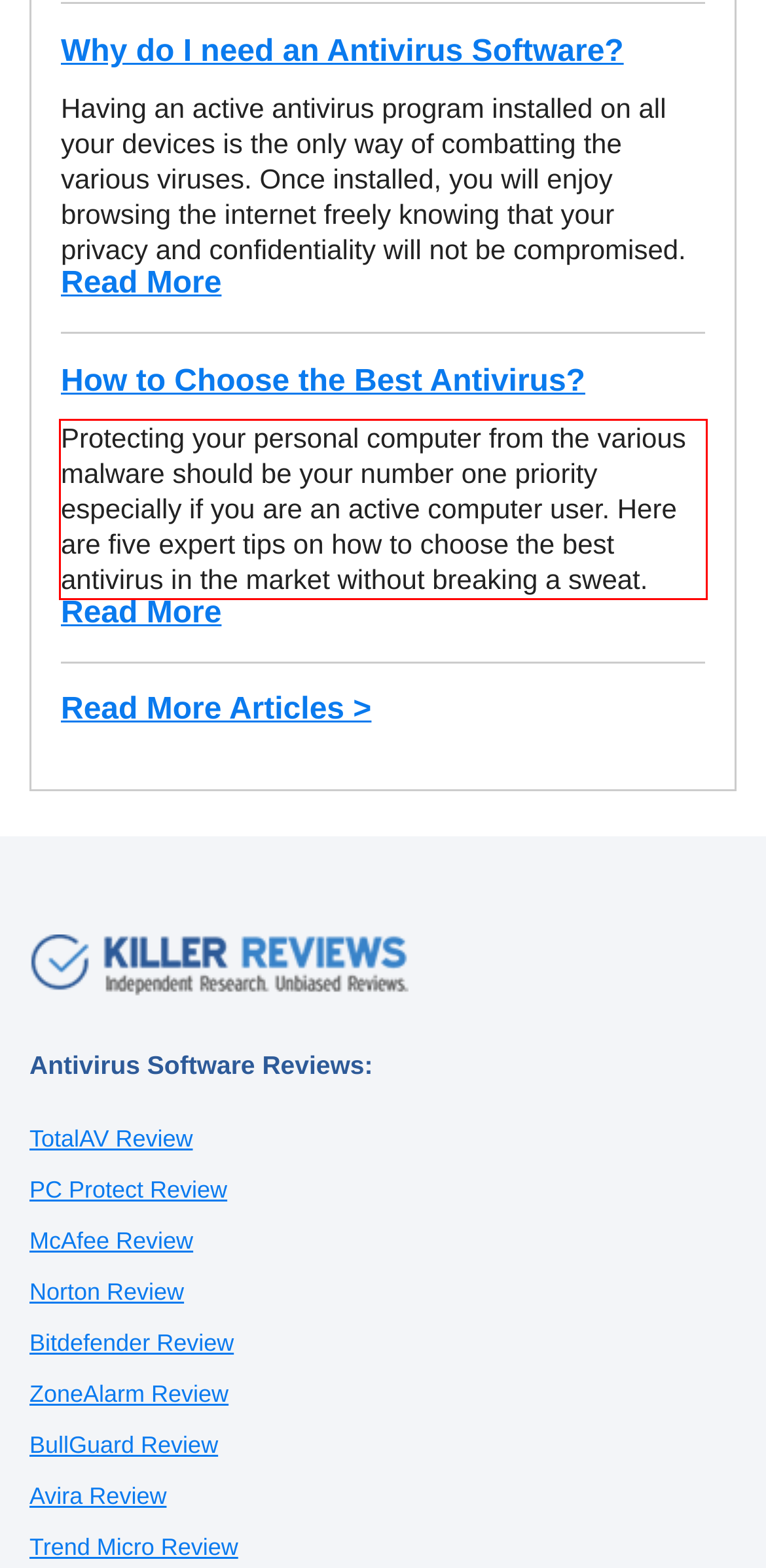Please extract the text content within the red bounding box on the webpage screenshot using OCR.

Protecting your personal computer from the various malware should be your number one priority especially if you are an active computer user. Here are five expert tips on how to choose the best antivirus in the market without breaking a sweat.